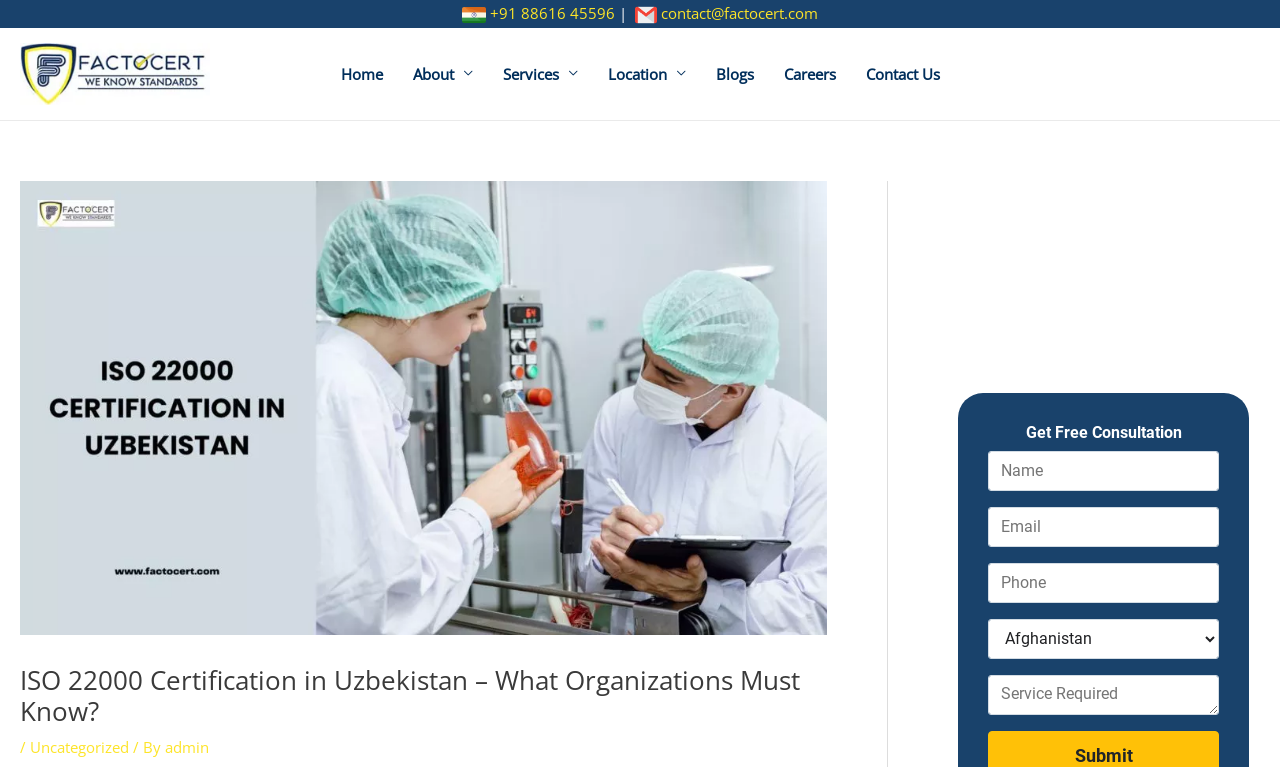What is the phone number to contact?
Identify the answer in the screenshot and reply with a single word or phrase.

+91 88616 45596